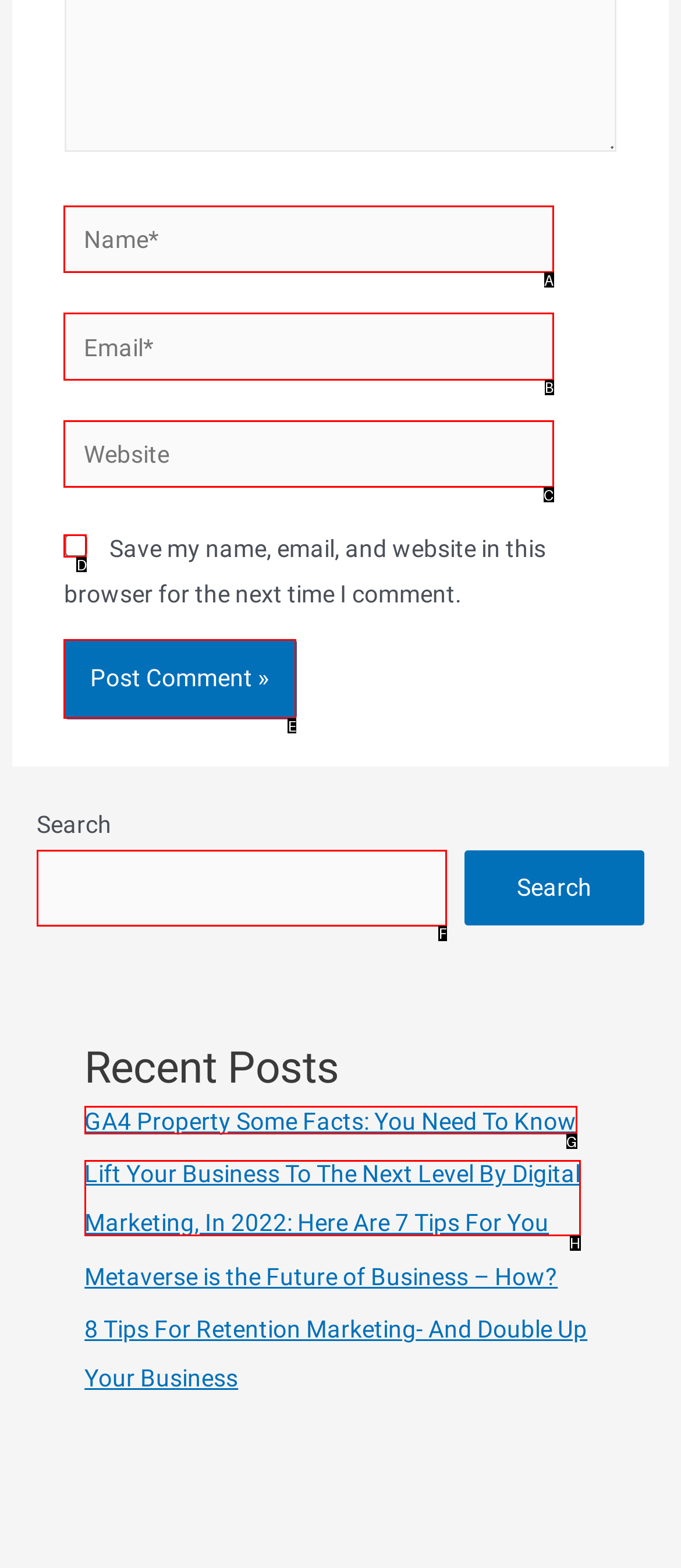Choose the HTML element that corresponds to the description: parent_node: Search name="s"
Provide the answer by selecting the letter from the given choices.

F